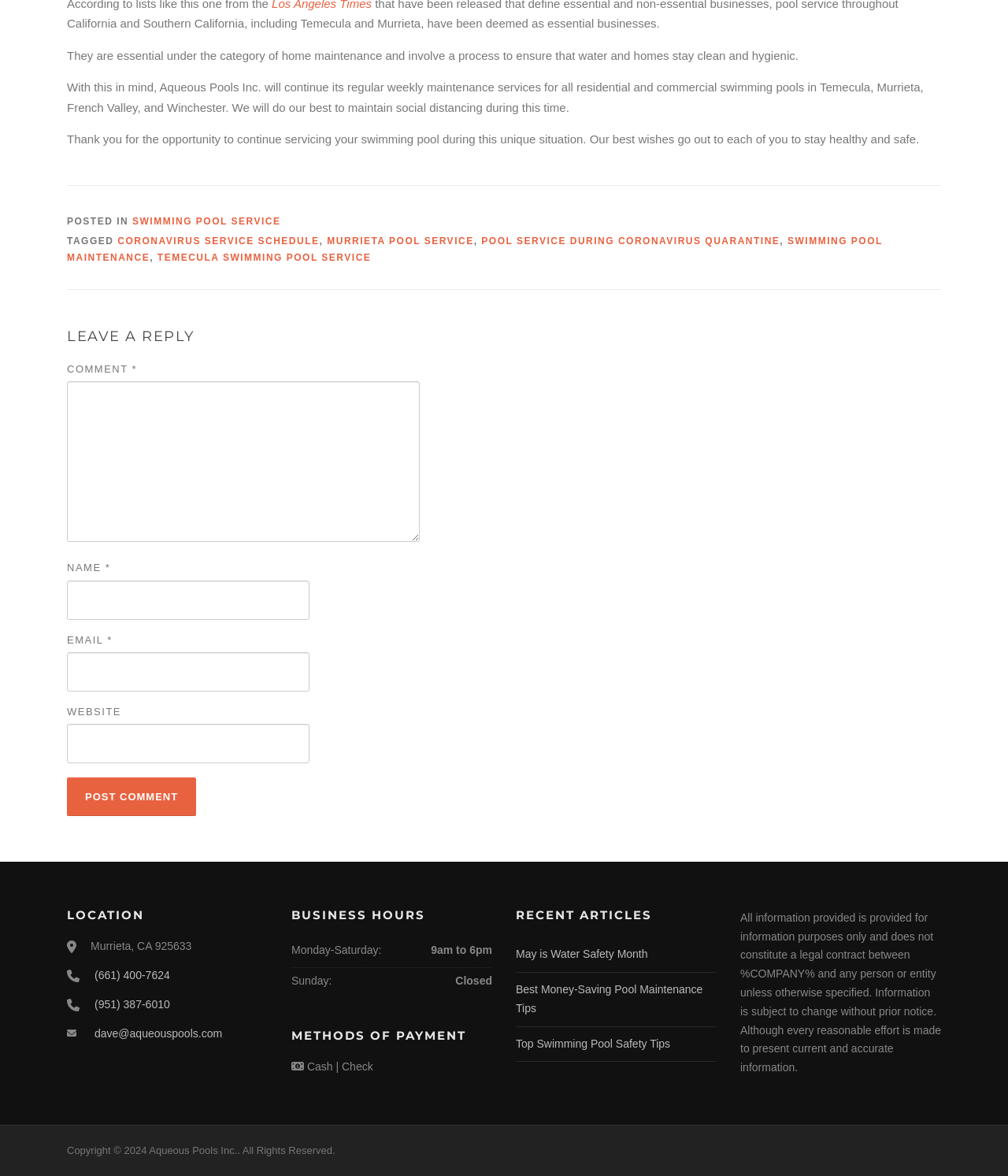What is the company's business hours on Sundays?
Offer a detailed and exhaustive answer to the question.

I found the business hours in the 'BUSINESS HOURS' section, where it lists the hours for each day of the week, including Sundays, which are listed as 'Closed'.